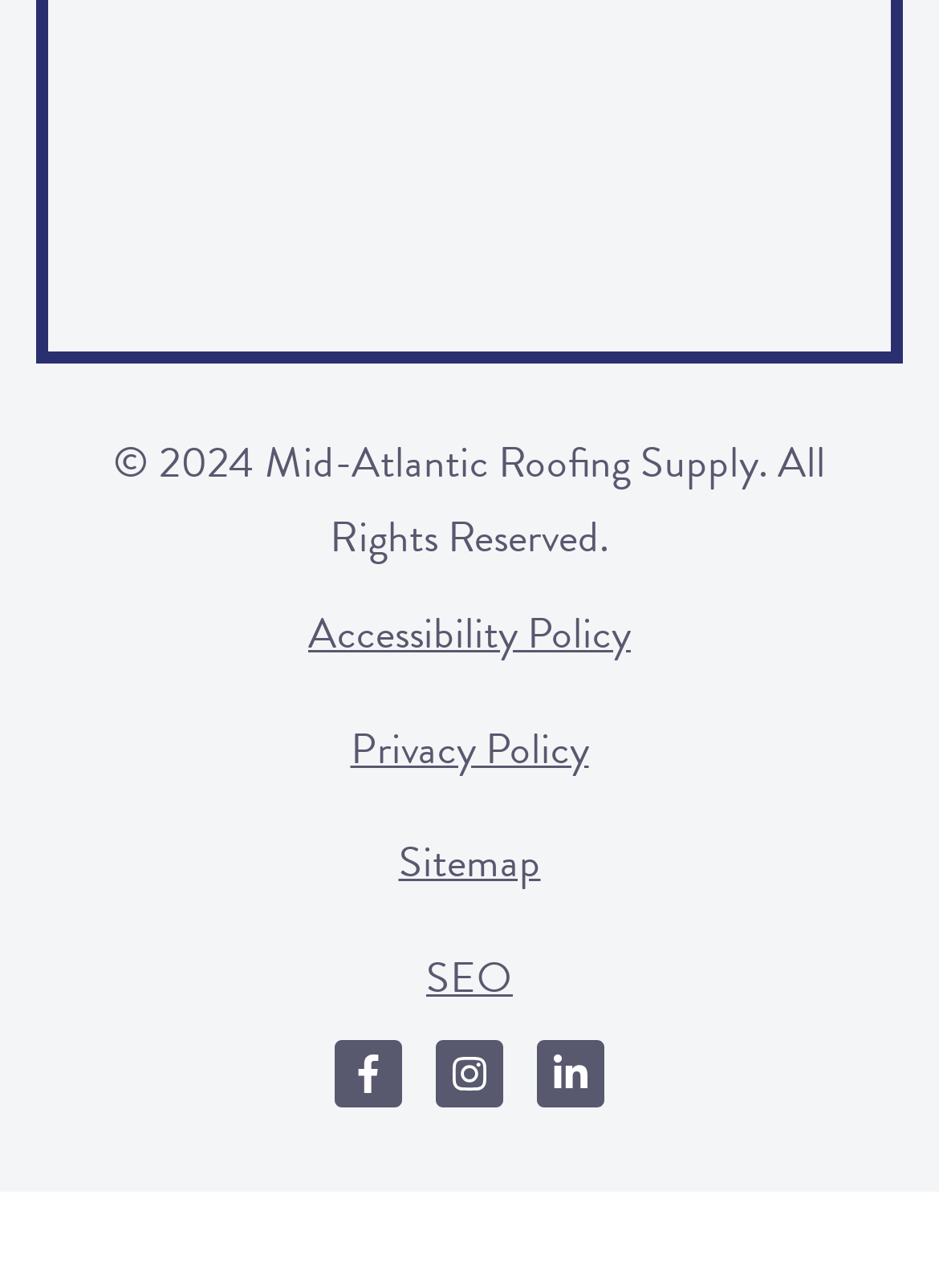Examine the image carefully and respond to the question with a detailed answer: 
How many policy links are present?

There are three policy links present at the bottom of the webpage, which are 'Accessibility Policy', 'Privacy Policy', and 'Sitemap'.